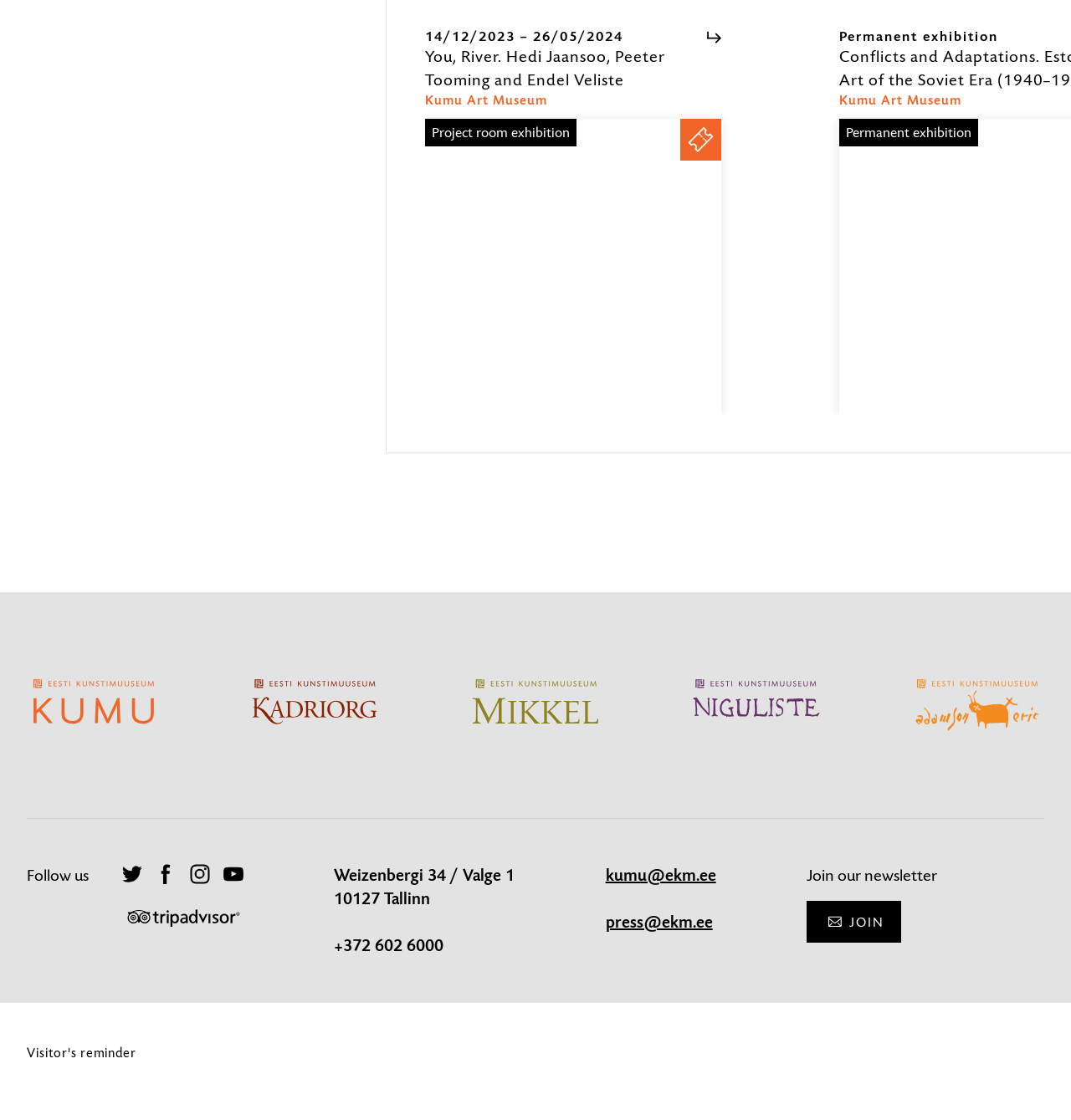Show the bounding box coordinates for the element that needs to be clicked to execute the following instruction: "Follow on Twitter". Provide the coordinates in the form of four float numbers between 0 and 1, i.e., [left, top, right, bottom].

[0.114, 0.772, 0.133, 0.79]